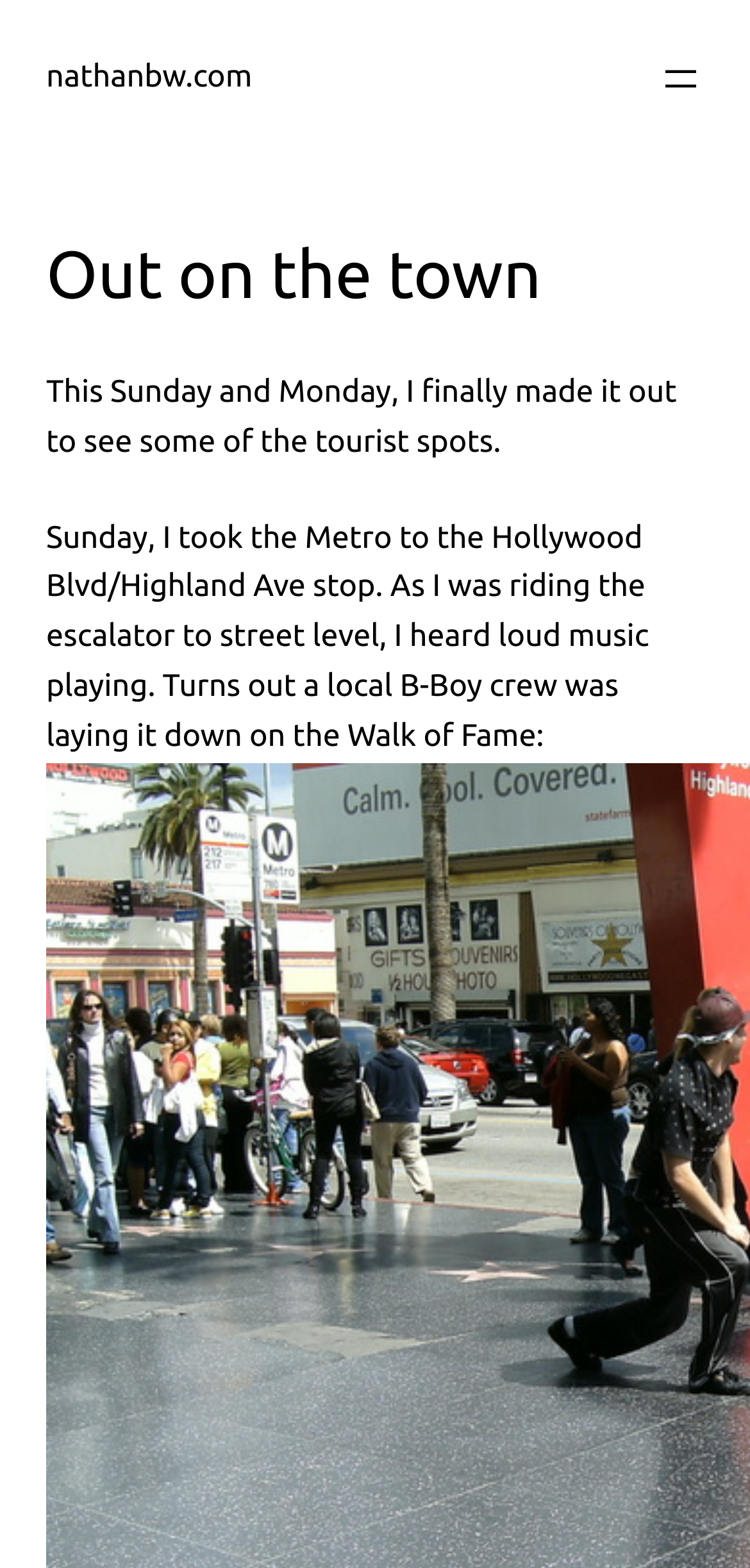Provide the bounding box coordinates of the HTML element this sentence describes: "nathanbw.com". The bounding box coordinates consist of four float numbers between 0 and 1, i.e., [left, top, right, bottom].

[0.062, 0.039, 0.336, 0.061]